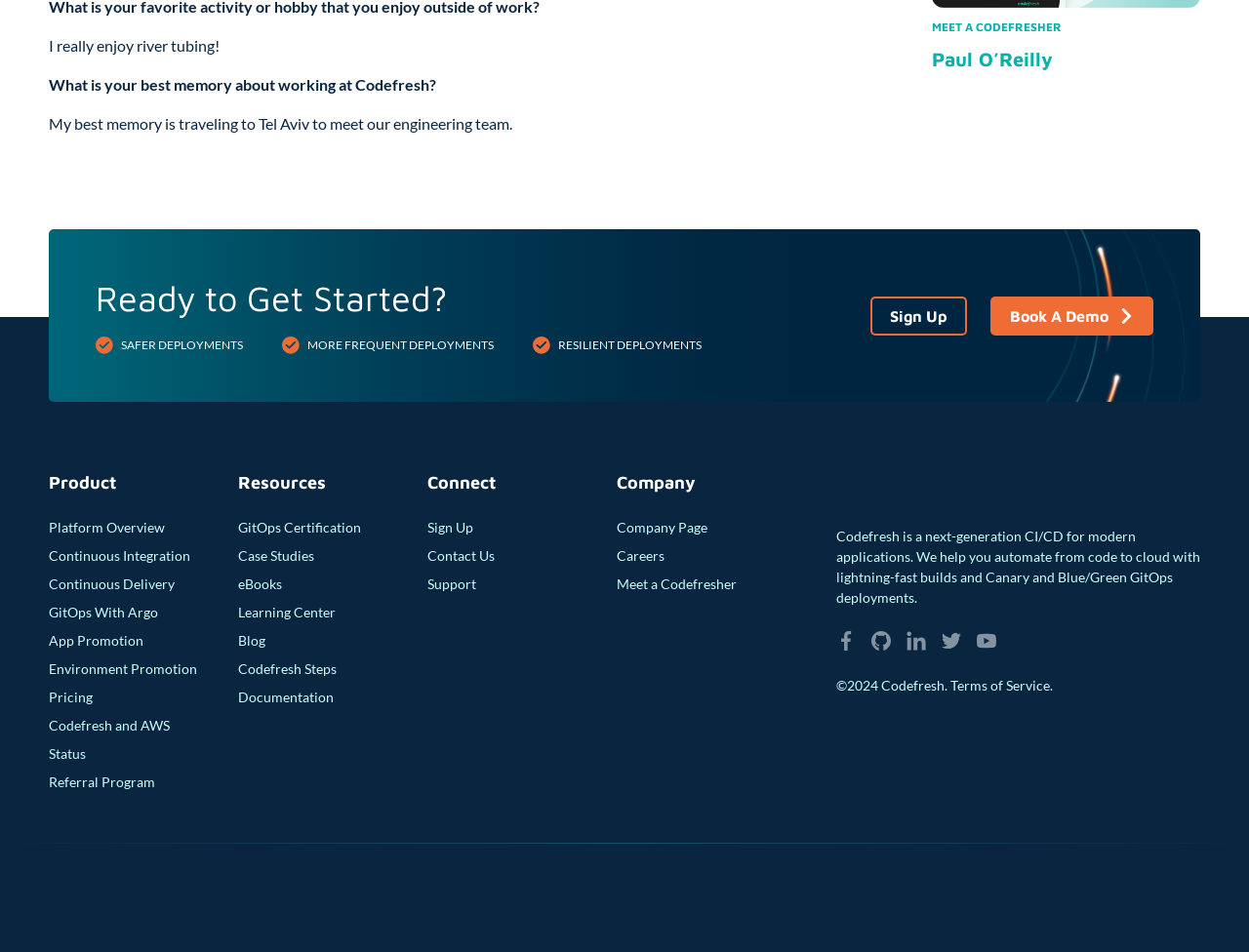Please locate the bounding box coordinates of the element's region that needs to be clicked to follow the instruction: "Follow on Facebook". The bounding box coordinates should be provided as four float numbers between 0 and 1, i.e., [left, top, right, bottom].

[0.669, 0.663, 0.685, 0.684]